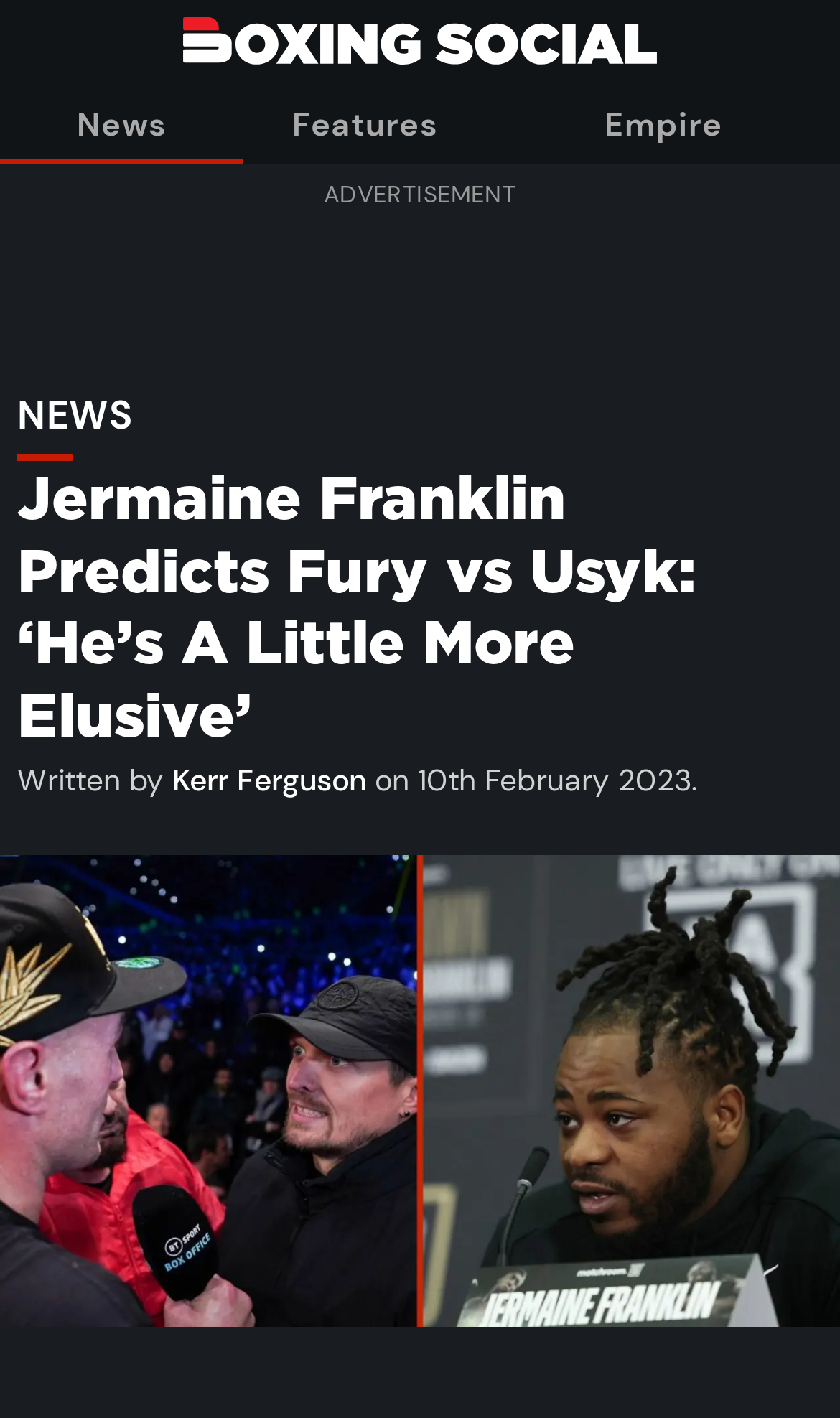Please determine the bounding box coordinates for the element with the description: "Empire Fight Store".

[0.58, 0.064, 1.0, 0.115]